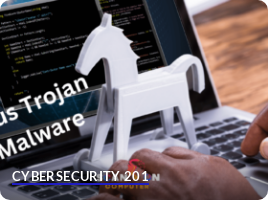What level of cybersecurity concepts is the image focused on?
Using the image, provide a detailed and thorough answer to the question.

The image shows the text 'CYBERSECURITY 201' in the lower part, which indicates that the focus is on intermediate-level cybersecurity concepts.